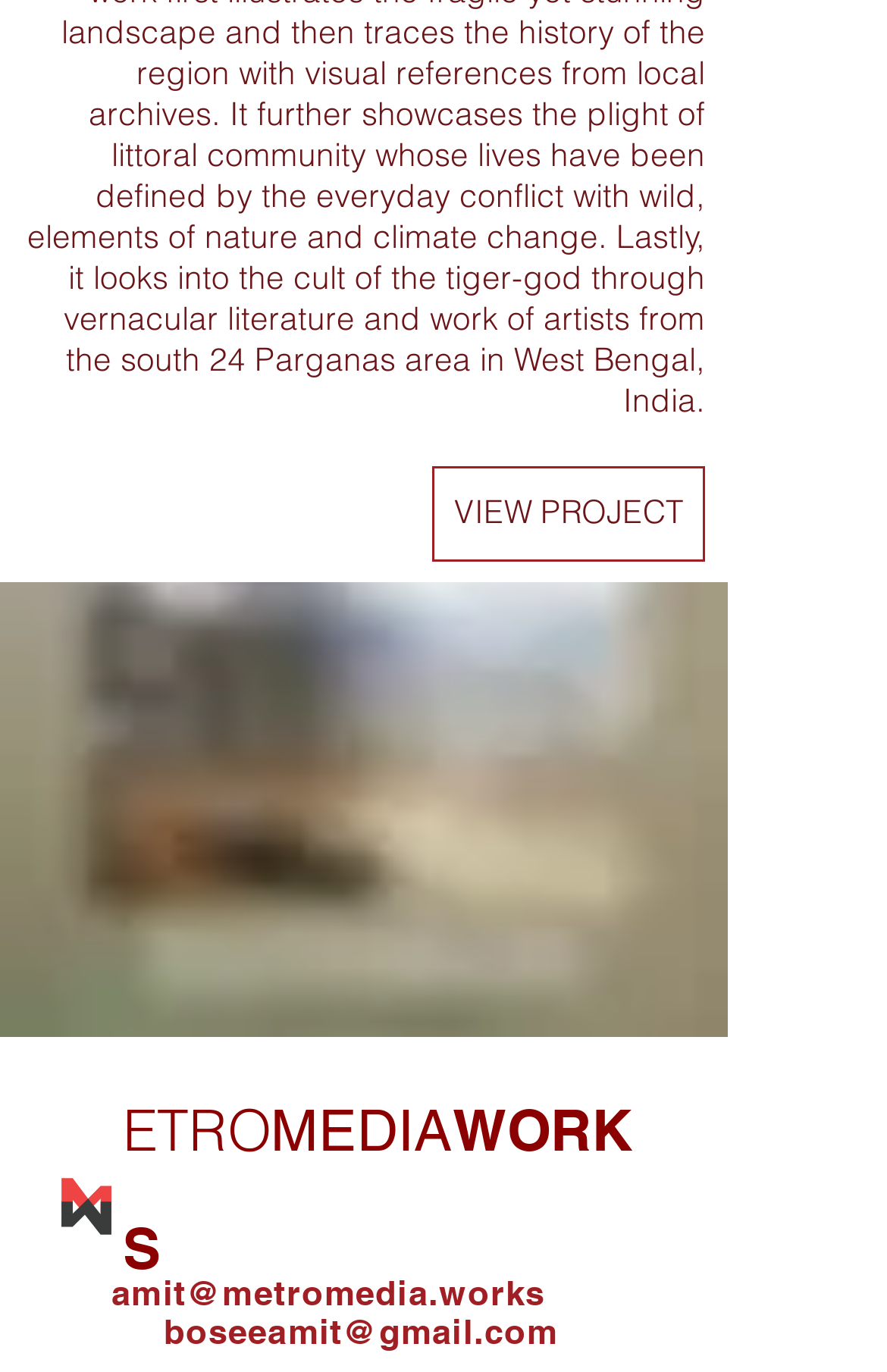Locate the UI element described as follows: "boseeamit@gmail.com". Return the bounding box coordinates as four float numbers between 0 and 1 in the order [left, top, right, bottom].

[0.185, 0.956, 0.629, 0.984]